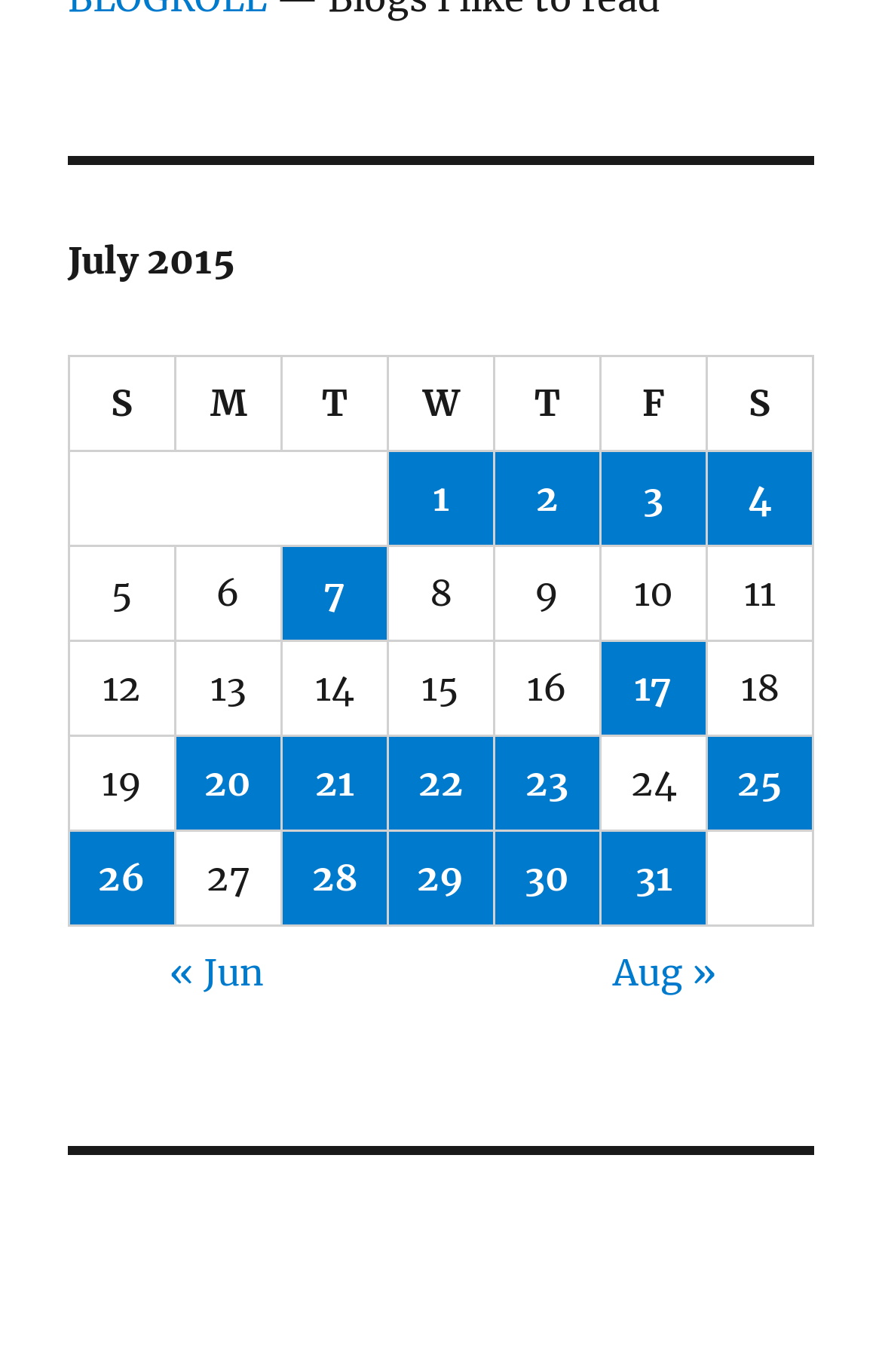Answer the question in one word or a short phrase:
What is the month displayed on the webpage?

July 2015